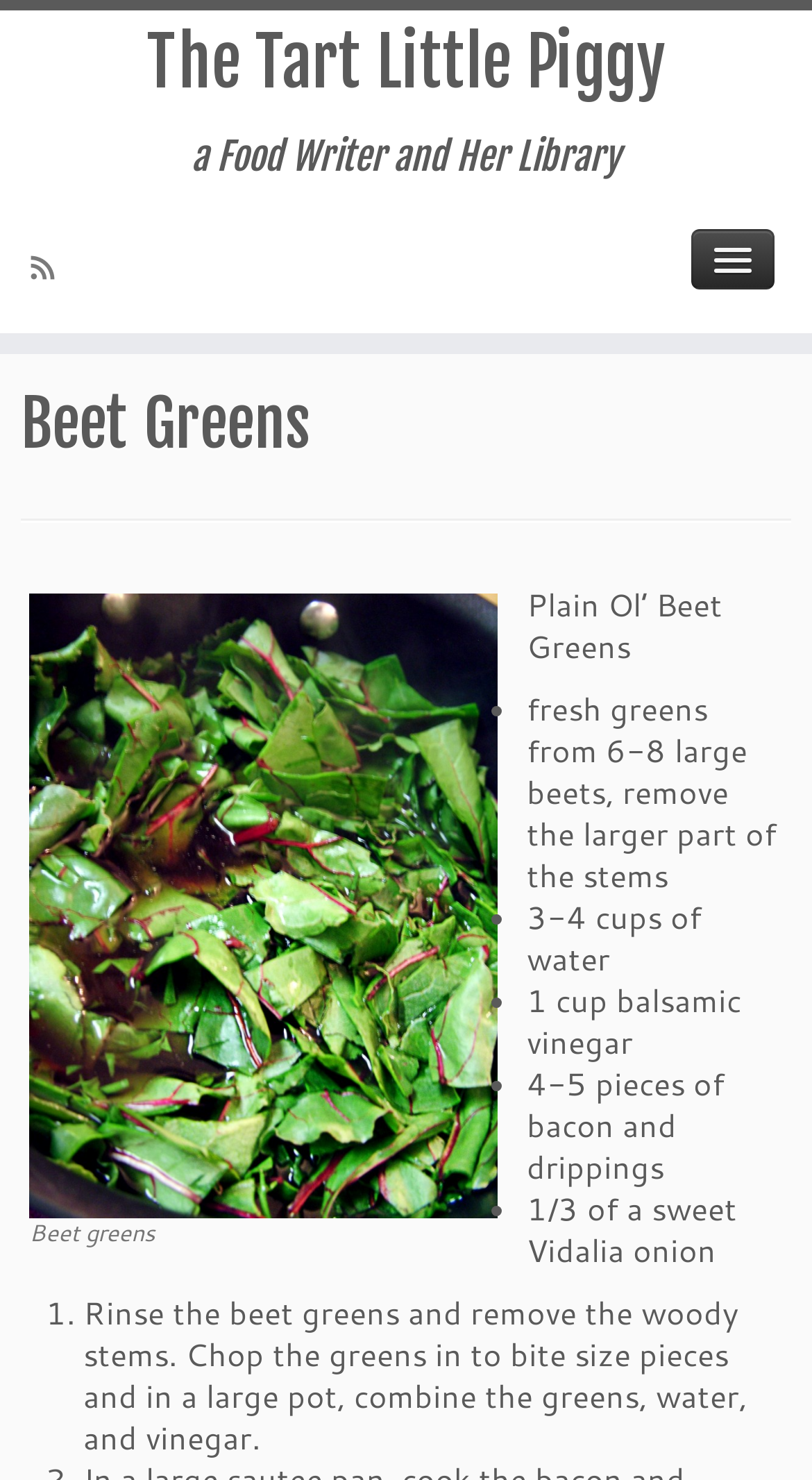Articulate a complete and detailed caption of the webpage elements.

The webpage is about a recipe for Beet Greens, with the title "Beet Greens – The Tart Little Piggy" at the top. Below the title, there is a heading that reads "a Food Writer and Her Library". 

On the top-right corner, there is a social media icon represented by a Unicode character. Next to it, there is a button with no text. 

The main navigation menu is located below the title, with links to "Home", "Just the Recipes", and "Side Dishes and Appetizers", separated by a "»" symbol. 

The main content of the page is divided into two sections. The first section has a heading "Beet Greens" followed by a horizontal separator line. Below the separator, there is a link to "Beet Greens" and an image of beet greens with a caption. 

The second section is a recipe list, with ingredients and instructions. The ingredients are listed in bullet points, including fresh greens from beets, water, balsamic vinegar, bacon, and onion. The instructions are provided in a paragraph, explaining how to prepare the beet greens.